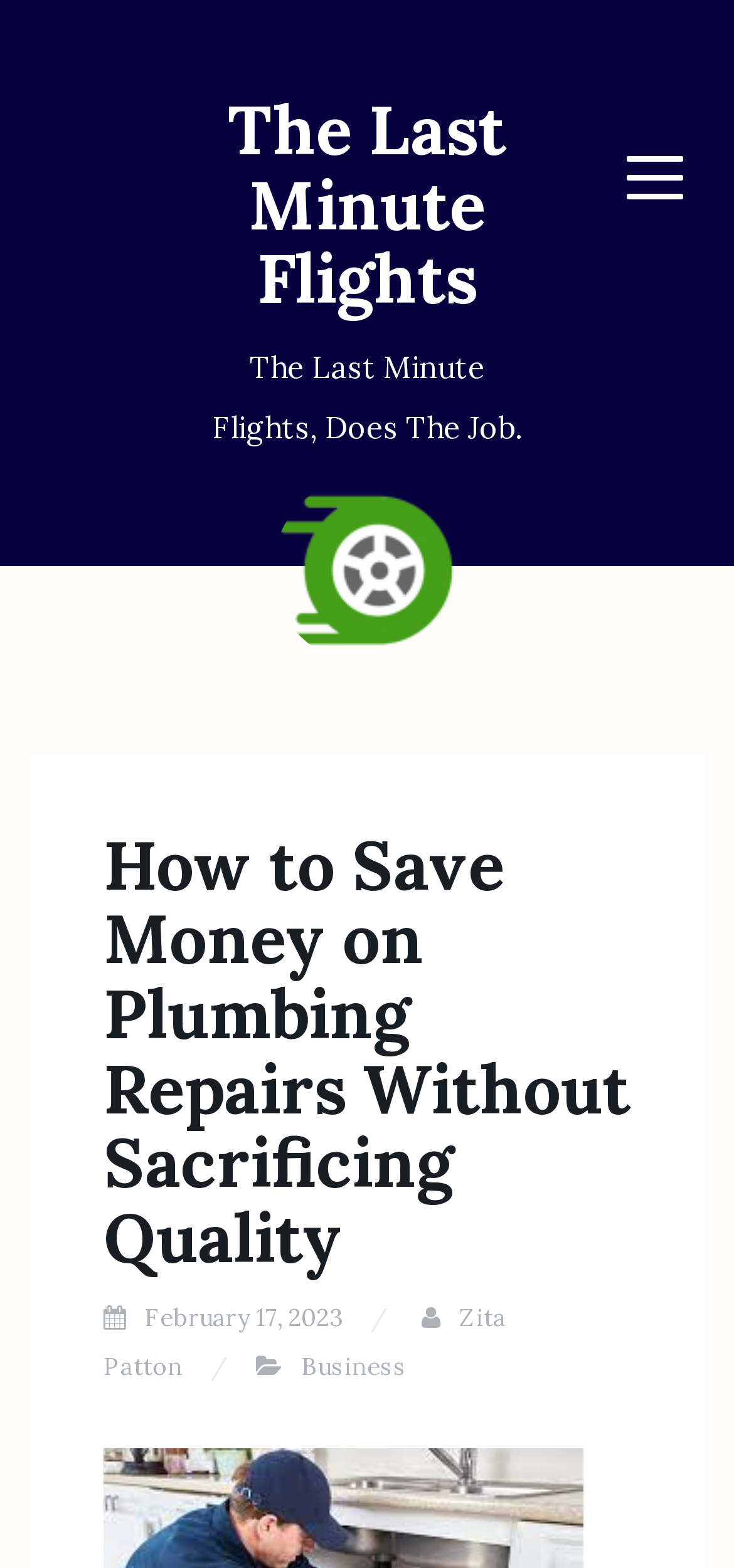Using the information in the image, give a comprehensive answer to the question: 
What is the category of this article?

I found the category by looking at the link element with the text 'Business' which is located below the main heading and above the author's name.